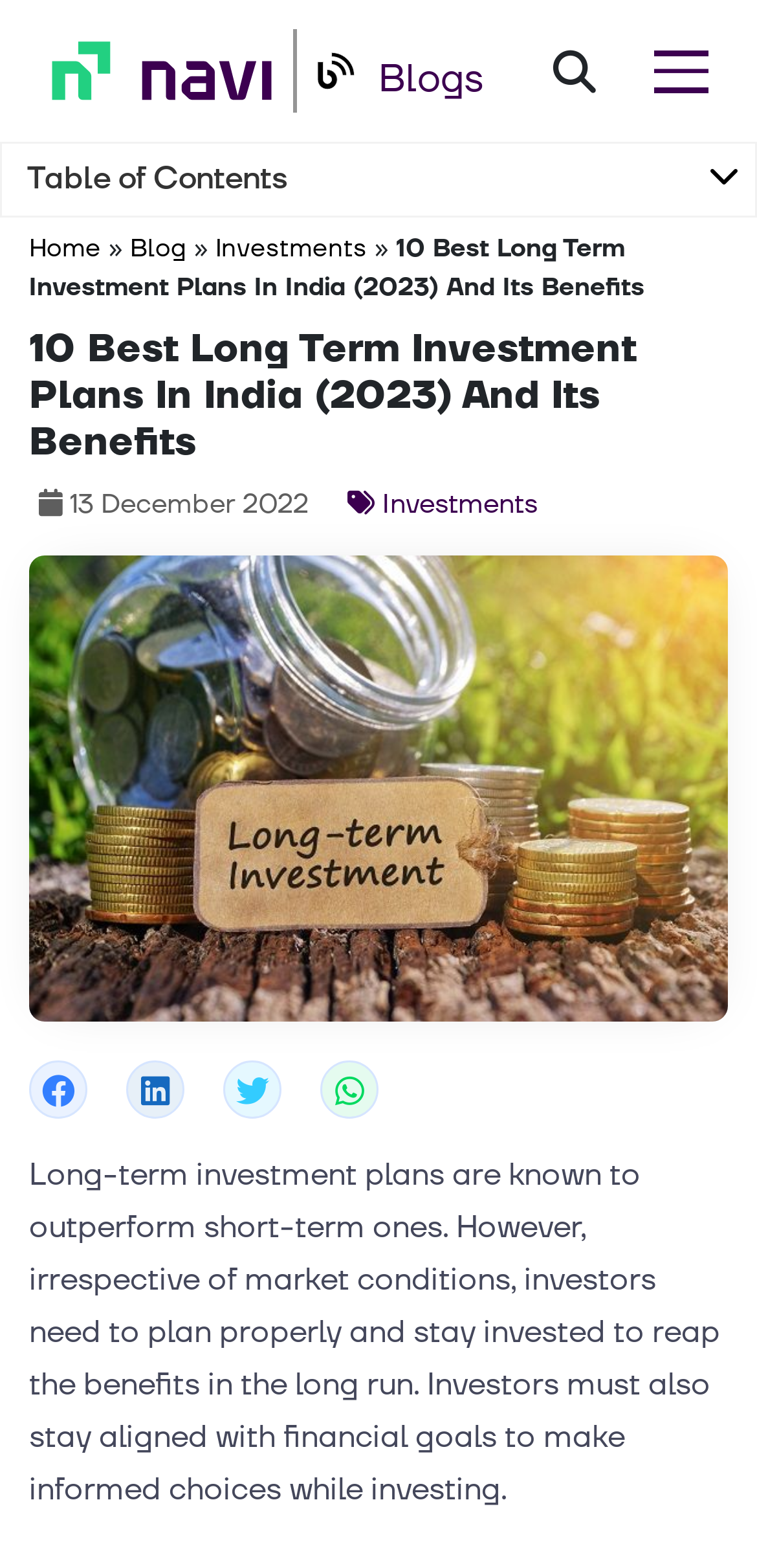Using the information from the screenshot, answer the following question thoroughly:
What is the date of the article?

I found the date of the article by looking at the text '13 December 2022' which is located below the main heading of the webpage.